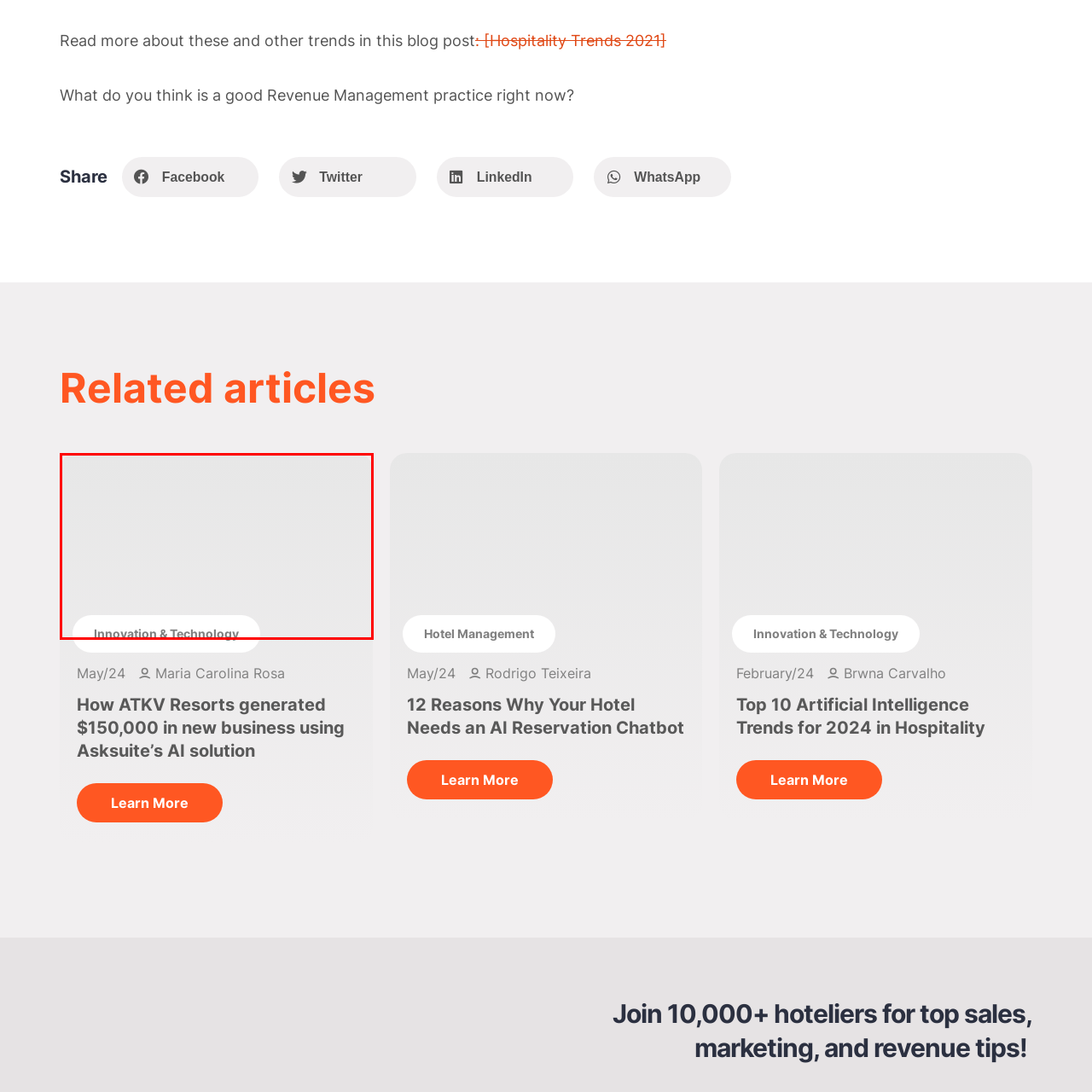Please look at the highlighted area within the red border and provide the answer to this question using just one word or phrase: 
What sector is the blog post related to?

Hospitality